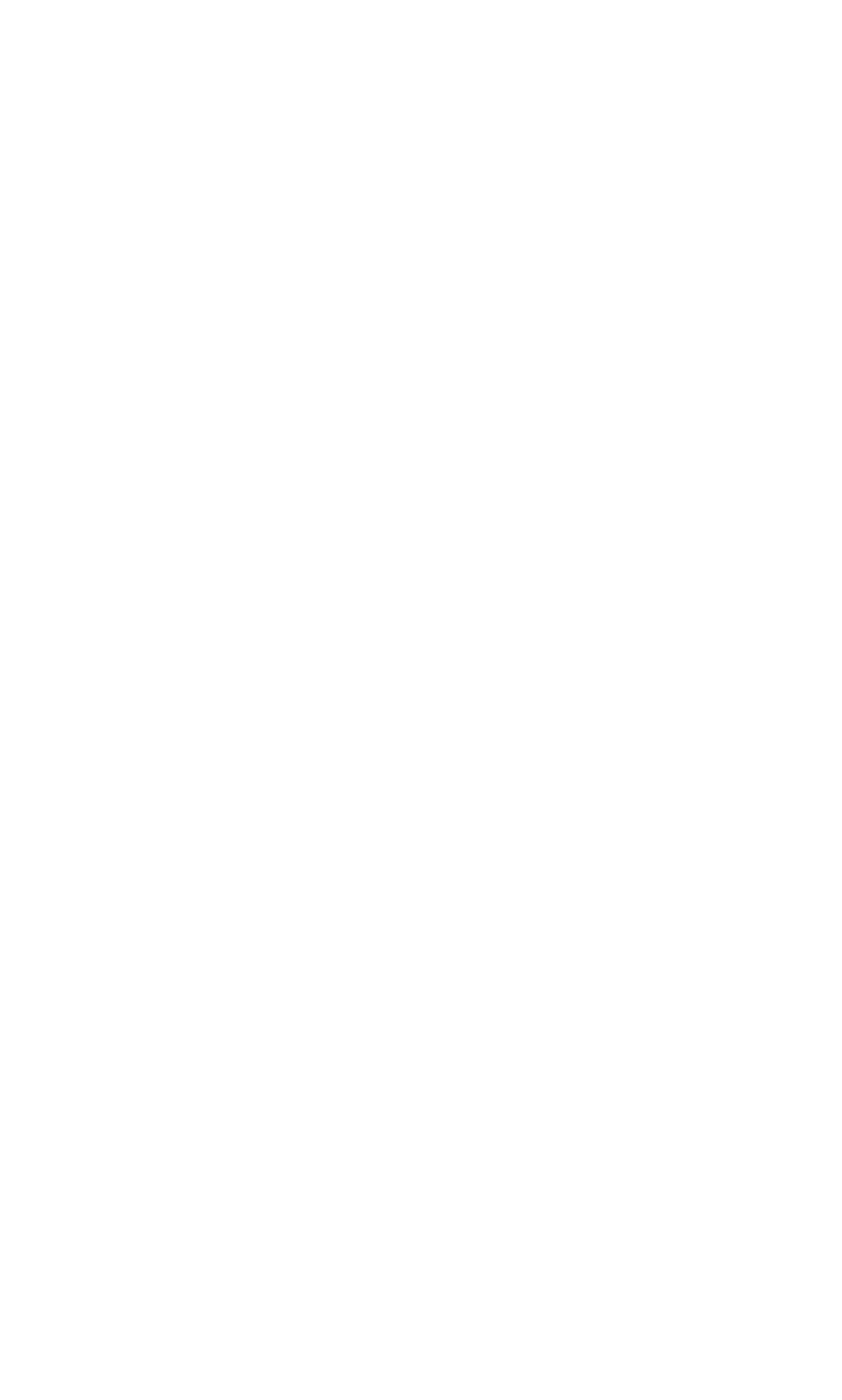By analyzing the image, answer the following question with a detailed response: How many articles are on the page?

There are three articles on the page, each with a heading and a 'read more' link. The articles are stacked vertically, with the first article at [0.1, 0.267, 0.9, 0.517], the second at [0.1, 0.559, 0.9, 0.833], and the third spanning across two sections at [0.1, 0.559, 0.9, 0.833] and [0.1, 0.905, 0.9, 0.979].